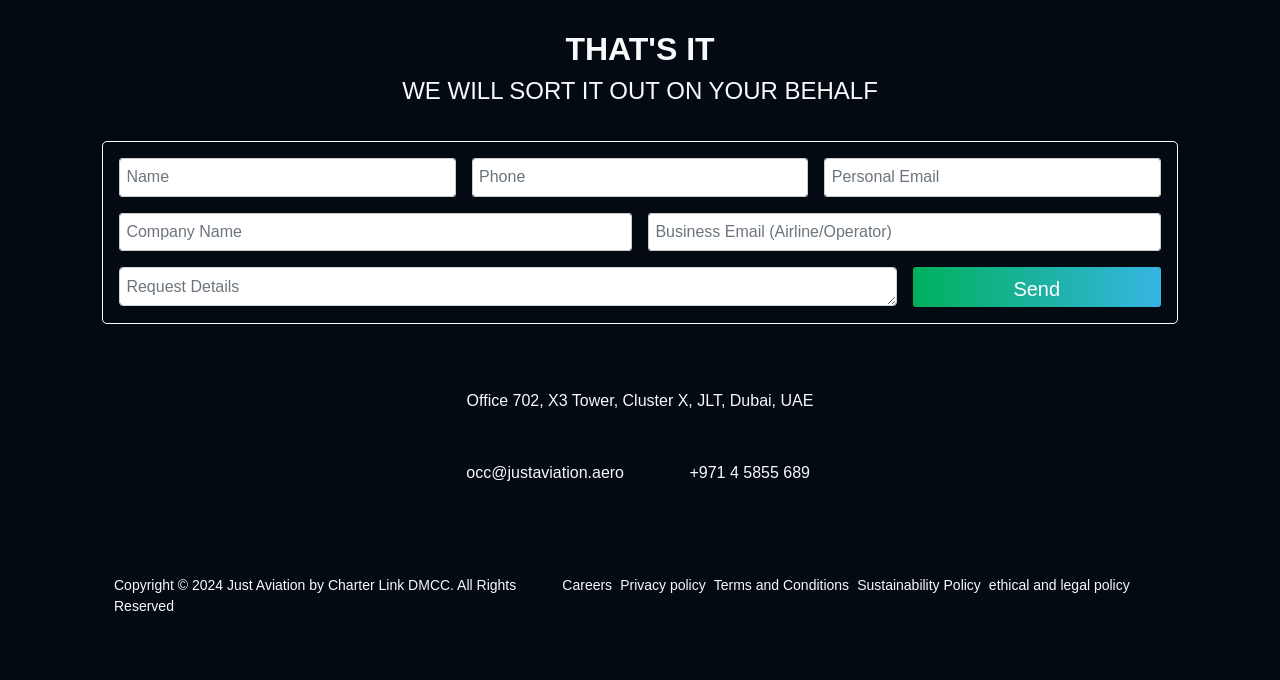Given the following UI element description: "name="your-company" placeholder="Company Name"", find the bounding box coordinates in the webpage screenshot.

[0.093, 0.312, 0.494, 0.369]